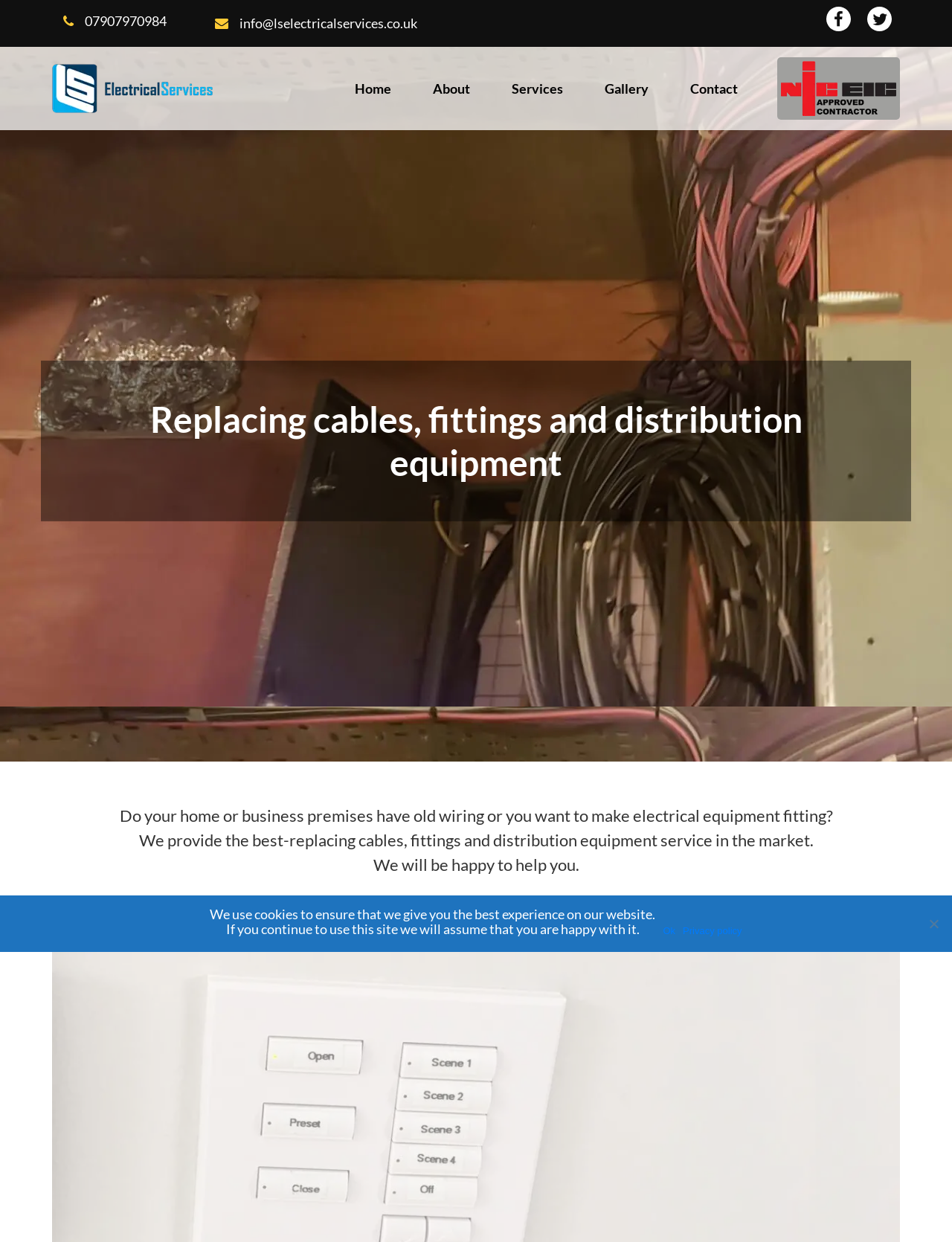Locate the bounding box of the UI element described by: "About" in the given webpage screenshot.

[0.448, 0.058, 0.5, 0.084]